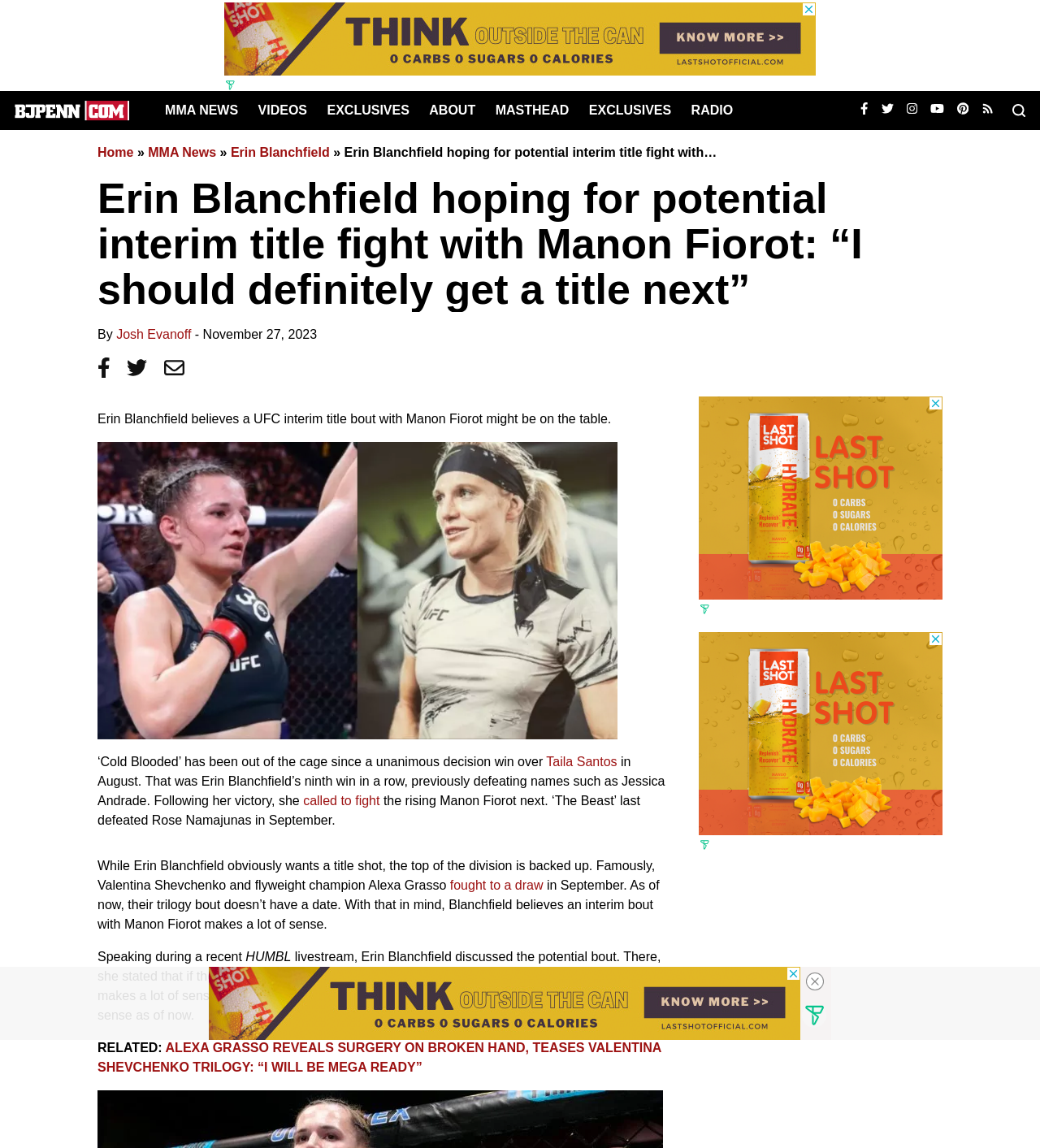Respond with a single word or phrase to the following question:
Who did Erin Blanchfield defeat in August?

Taila Santos